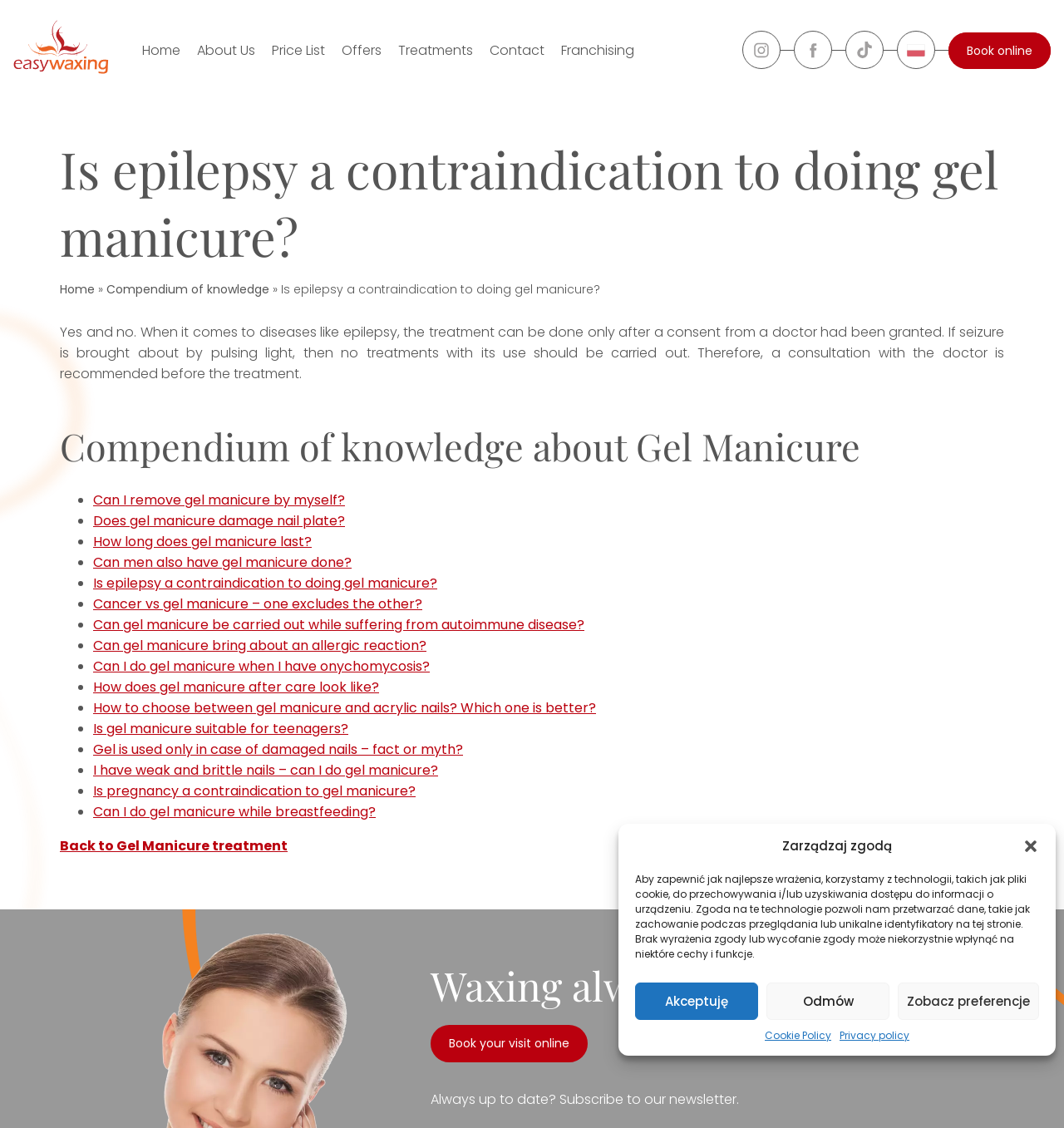What type of treatments are offered?
Use the information from the image to give a detailed answer to the question.

The webpage offers various treatments such as waxing, manicure, pedicure, and other beauty treatments. This can be inferred from the links and text on the webpage, including 'Depilation', 'Soft waxing', 'Sugar paste depilation', 'Hard wax depilation', 'Ingrown hair treatment', 'Brazilian waxing', 'Lycon', 'Men's waxing', 'Manicure', 'Hybrid manicure', 'Classic manicure', 'Japanese manicure', 'Therapeutic manicure', 'SPA manicure', 'Hand paraffin wax', 'Vinylux manicure', 'Pedicure', 'Hybrid pedicure', 'Classic pedicure', 'Japanese pedicure', 'Therapeutic pedicure', 'Callus Peel pedicure', 'SPA pedicure', 'Foot paraffin wax', 'Men's pedicure', 'Vinylux Pedicure', 'Laser hair removal', 'Body modeling', 'RF Treatments', 'Endermology', 'Kobido massage', 'Facials', 'Microdermabrasion', 'Cavitation peeling', 'Acid exfoliation', 'Facial cleansing', 'Oxygen Facial', 'Fractional mesotherapy', 'Hydrogen Purification', 'Other treatments', 'Eyelash & eyebrows tint', 'Massage', 'Spray tanning', 'Ear piercing with Blomdahl'.